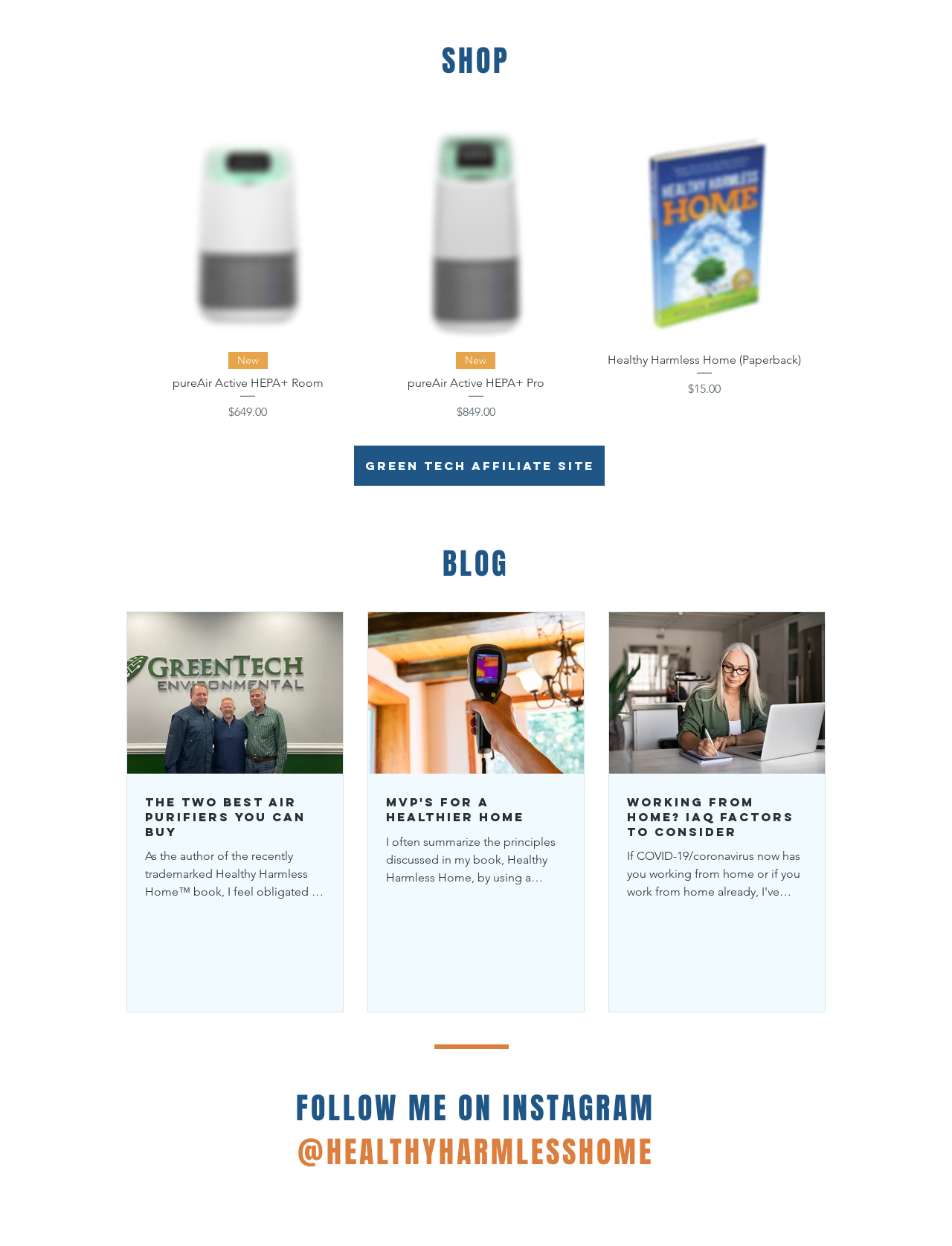Please provide a comprehensive response to the question below by analyzing the image: 
What is the name of the first product?

The first product is listed under the 'SHOP' heading, and its name is 'pureAir Active HEPA+ Room', which can be found by examining the link text and heading elements within the group element with bounding box coordinates [0.148, 0.101, 0.372, 0.338].